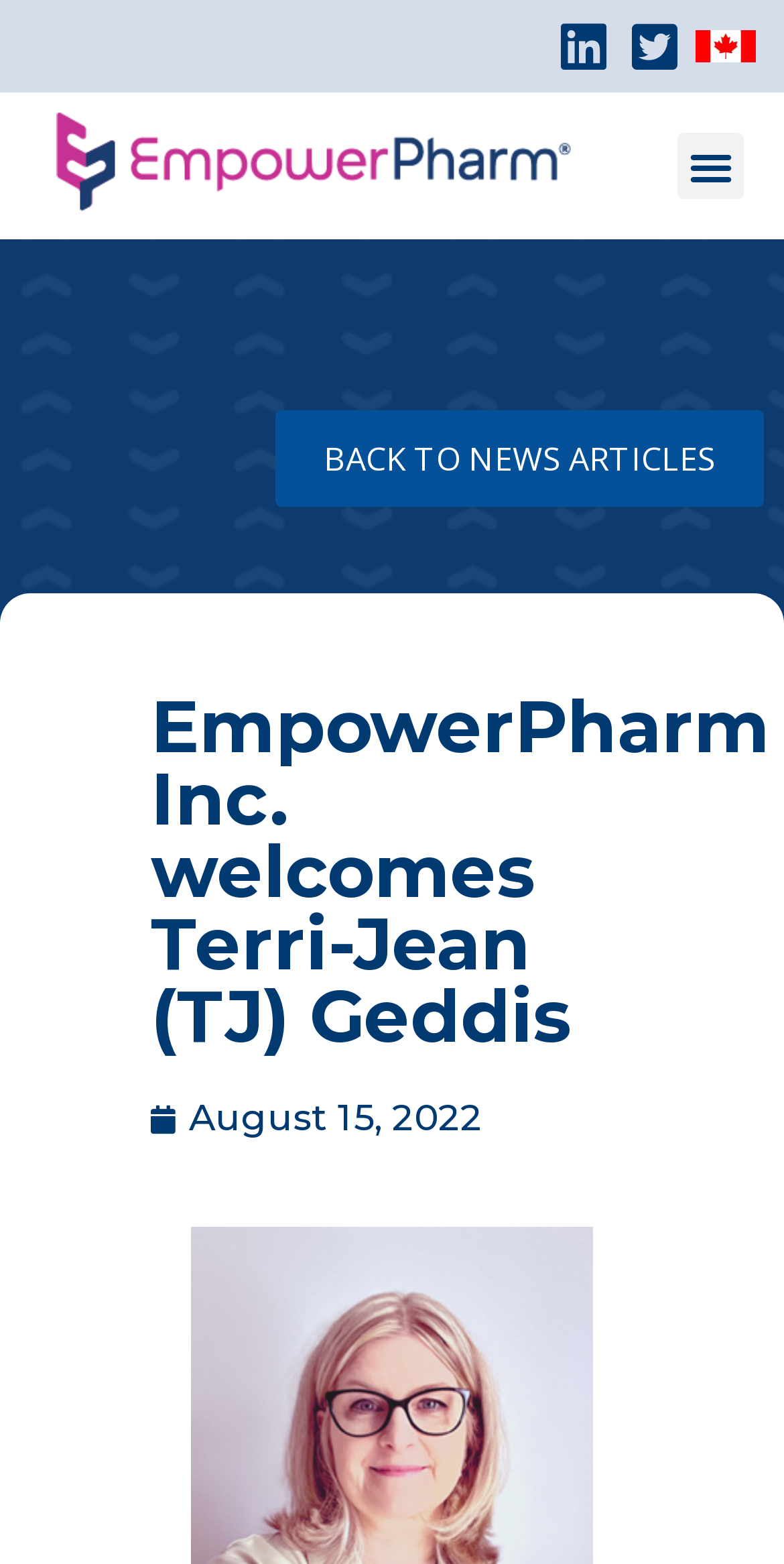Generate a comprehensive description of the webpage content.

The webpage is about EmpowerPharm Inc. welcoming Terri-Jean (TJ) Geddis, a commercial leader with over 25 years of experience in the pharmaceutical and biotech industries. 

At the top right corner, there are three links, two of which are empty, and one Canadian flag image. On the top left, there is another link. A menu toggle button is located at the top right corner, which is not expanded. 

Below the top section, there is a prominent heading that announces the news about TJ Geddis joining EmpowerPharm Inc. 

Underneath the heading, there is a link to go back to news articles, which spans across most of the page width. 

Further down, there is a link indicating the date of the news article, August 15, 2022, which is accompanied by a time element.